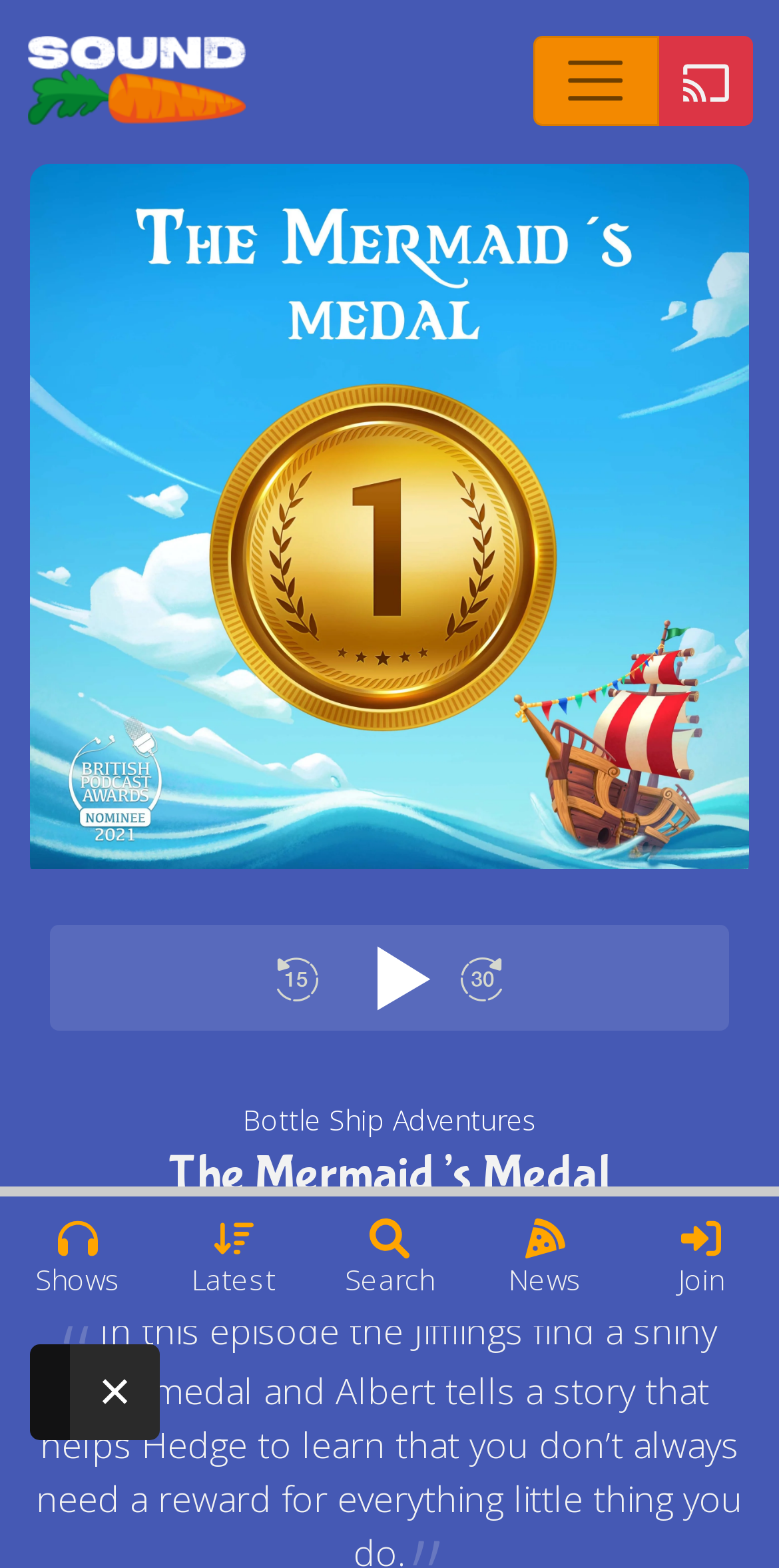Please determine the bounding box of the UI element that matches this description: FAQ. The coordinates should be given as (top-left x, top-left y, bottom-right x, bottom-right y), with all values between 0 and 1.

None